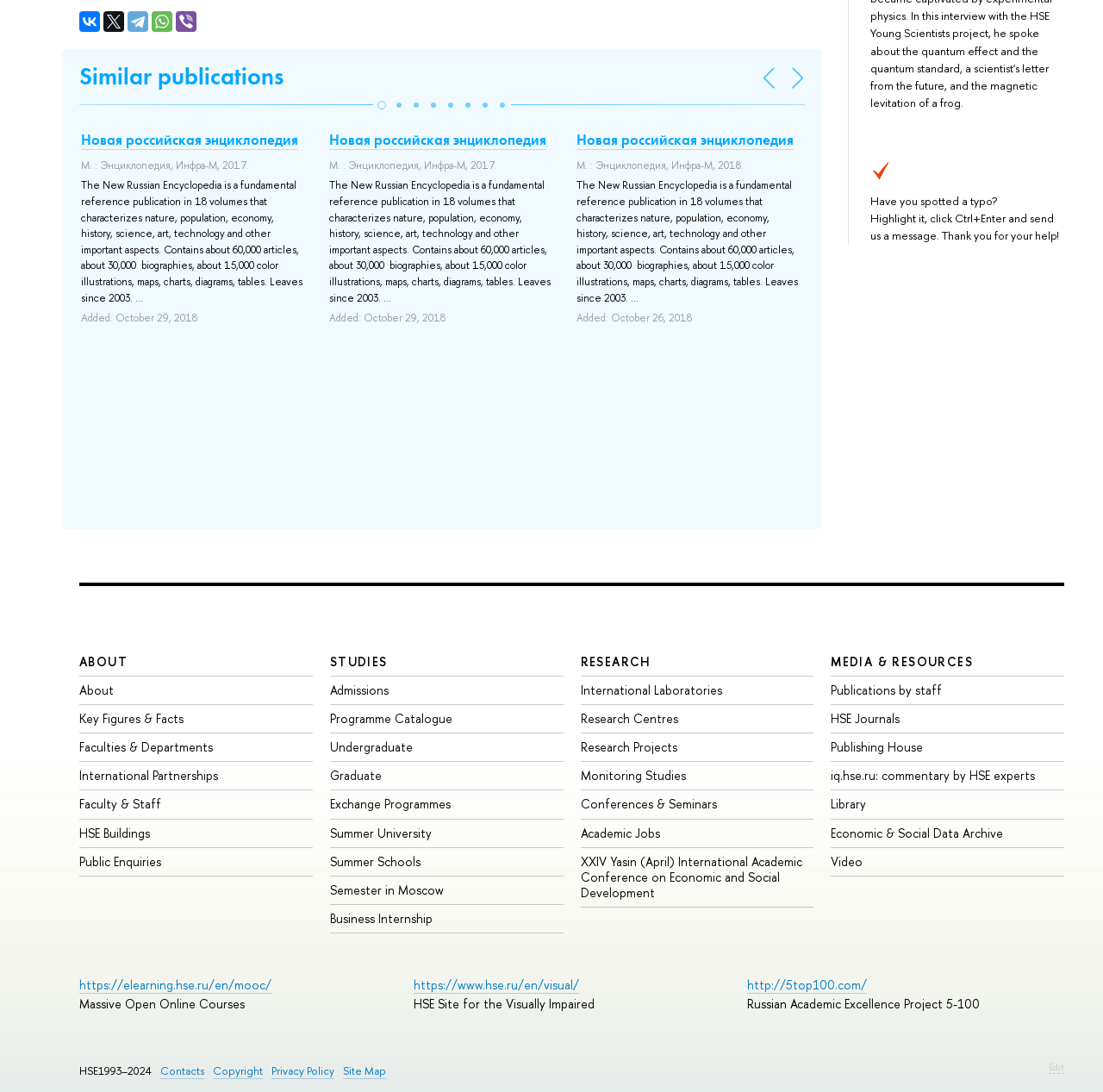How many links are there in the navigation menu?
Using the image as a reference, give a one-word or short phrase answer.

27